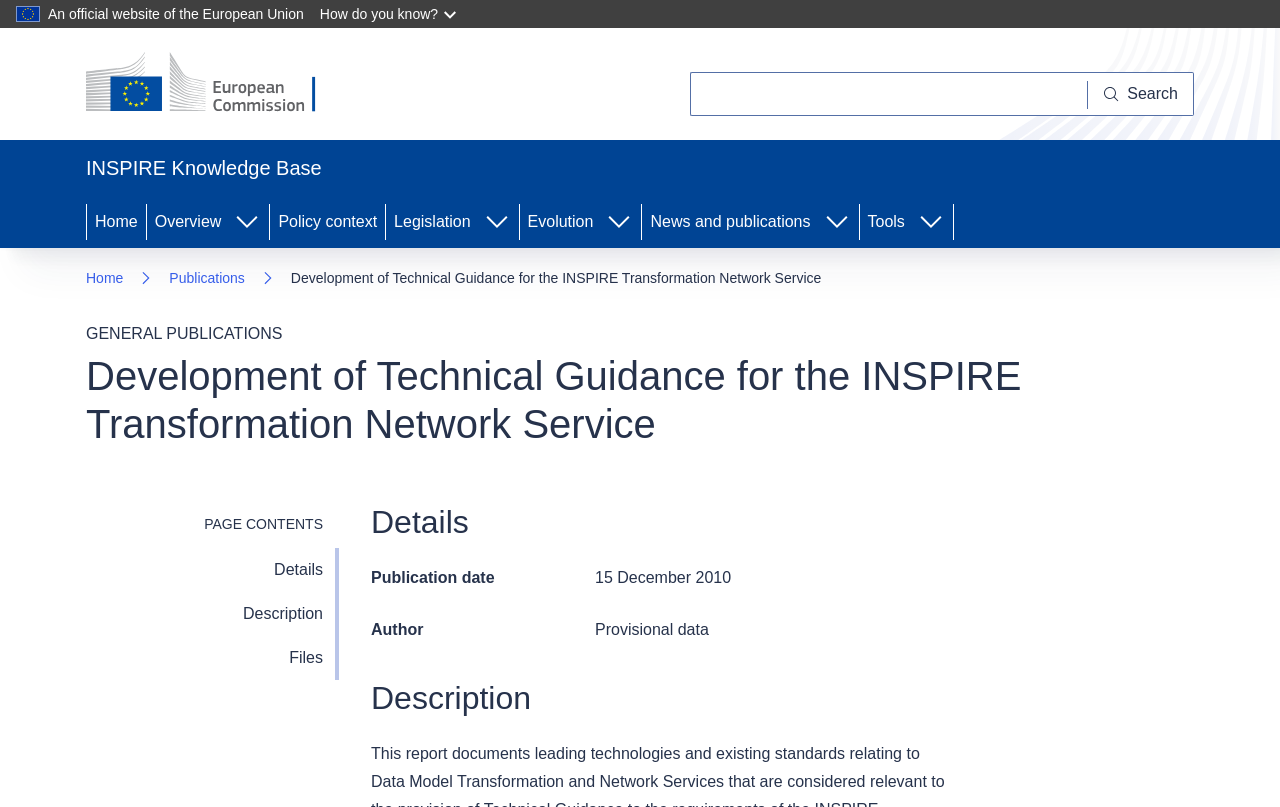Please specify the bounding box coordinates of the region to click in order to perform the following instruction: "Leave a reply".

None